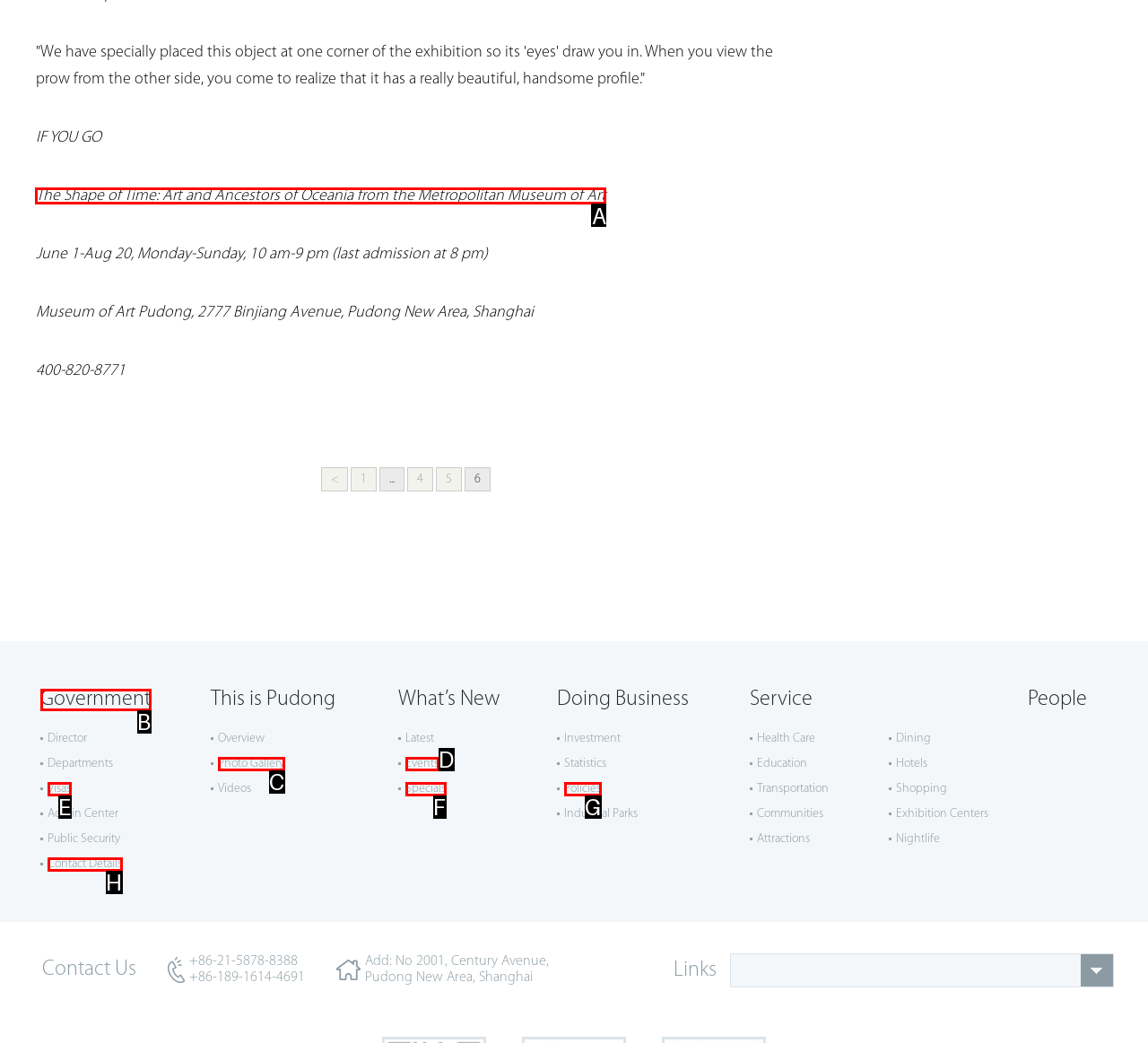Among the marked elements in the screenshot, which letter corresponds to the UI element needed for the task: Go to previous post?

None